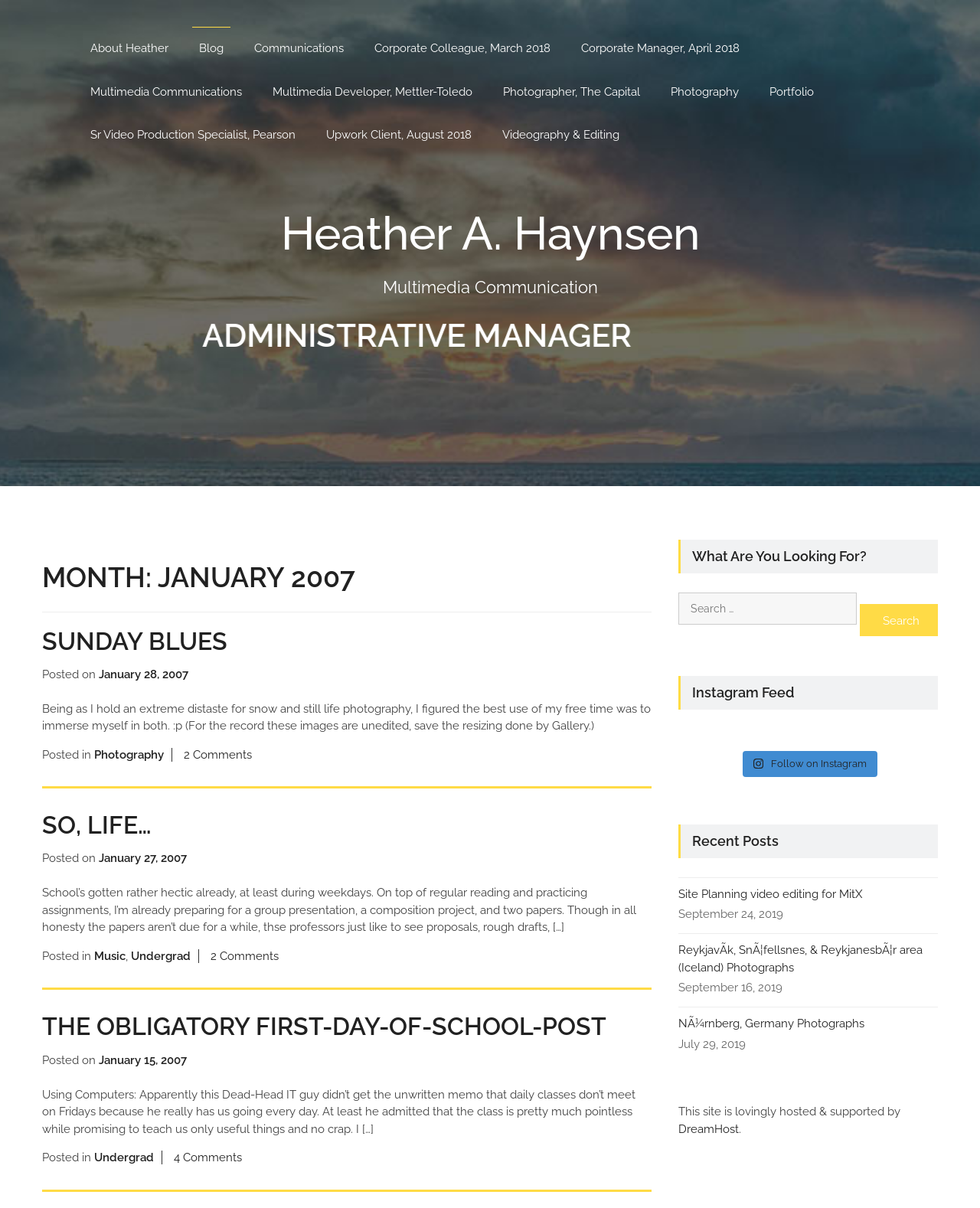Please identify the bounding box coordinates of the element that needs to be clicked to execute the following command: "Read the SUNDAY BLUES article". Provide the bounding box using four float numbers between 0 and 1, formatted as [left, top, right, bottom].

[0.043, 0.519, 0.232, 0.542]